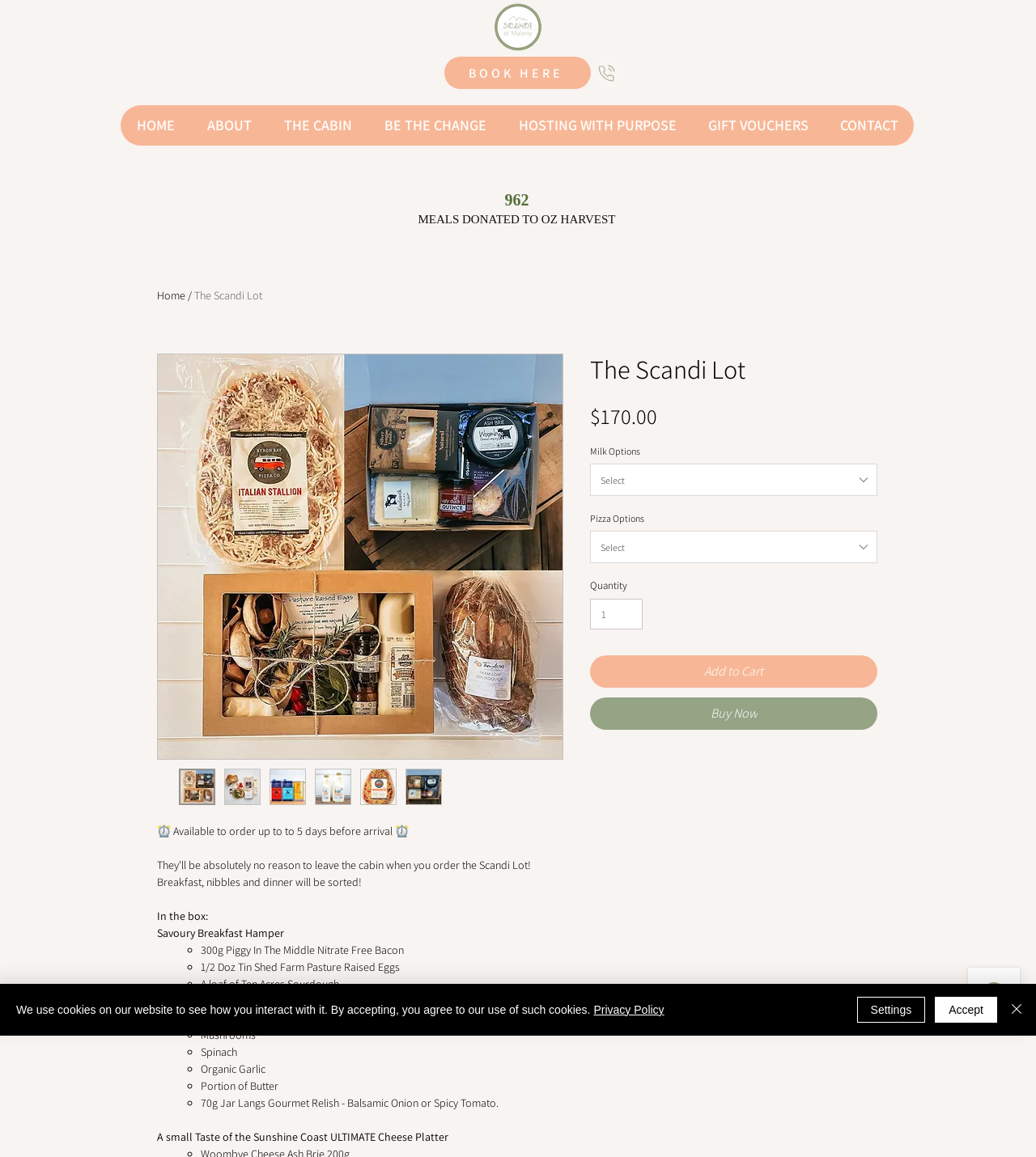Determine the bounding box coordinates of the section to be clicked to follow the instruction: "Click the CALL link". The coordinates should be given as four float numbers between 0 and 1, formatted as [left, top, right, bottom].

[0.57, 0.049, 0.601, 0.077]